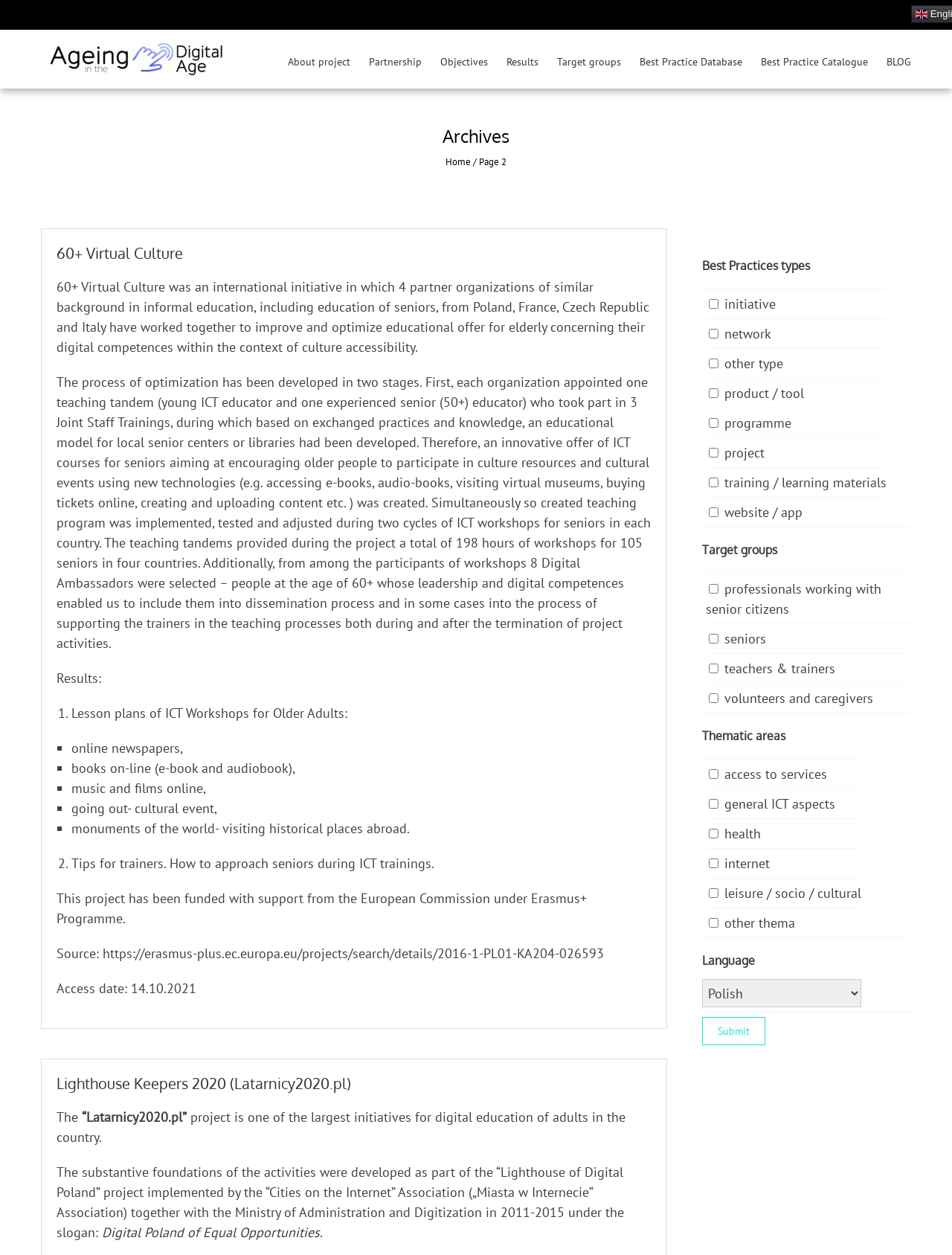Determine the bounding box coordinates of the clickable region to carry out the instruction: "Click on the 'Submit' button".

[0.738, 0.81, 0.804, 0.833]